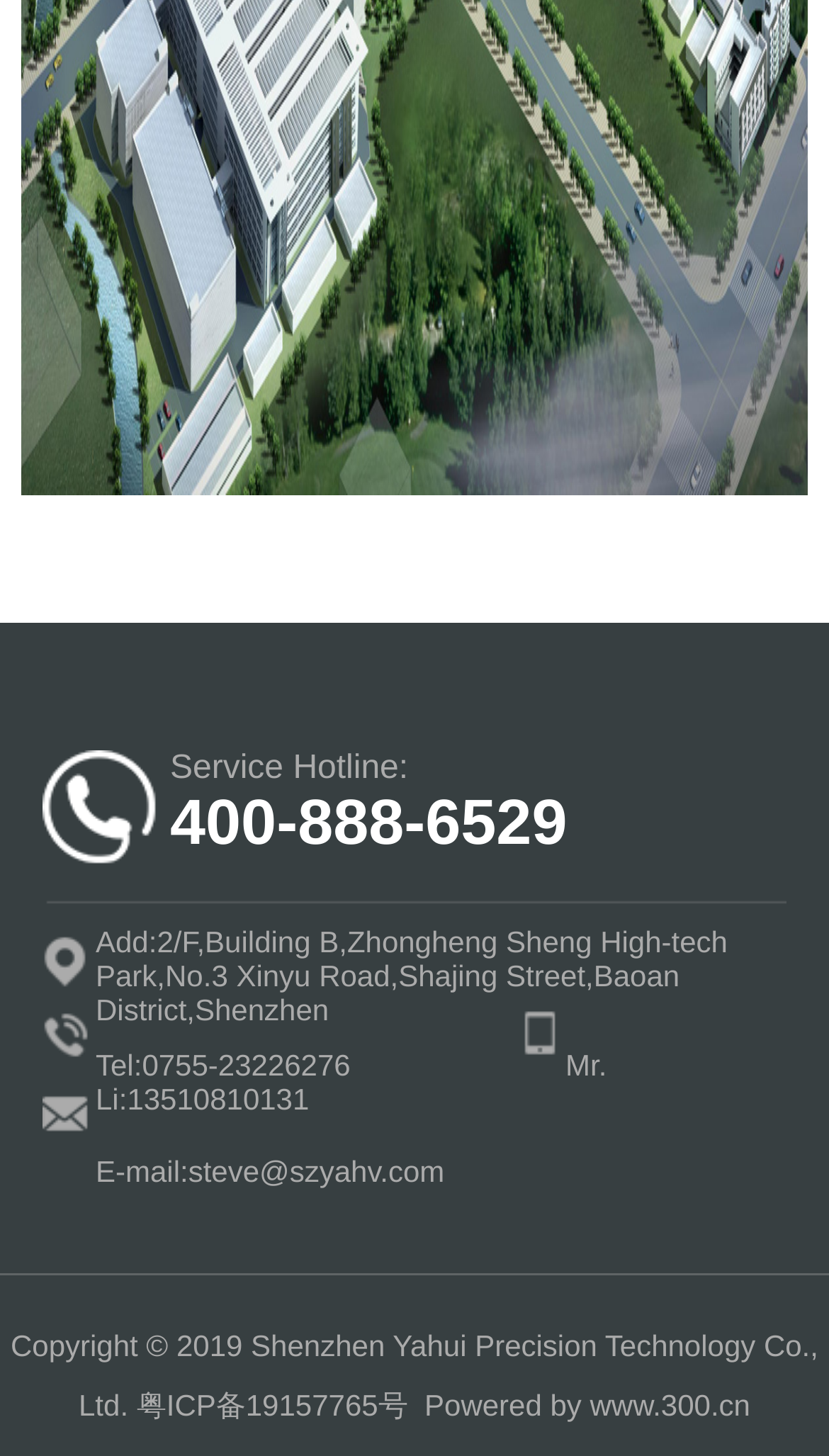Who is the contact person?
Give a one-word or short-phrase answer derived from the screenshot.

Mr. Li